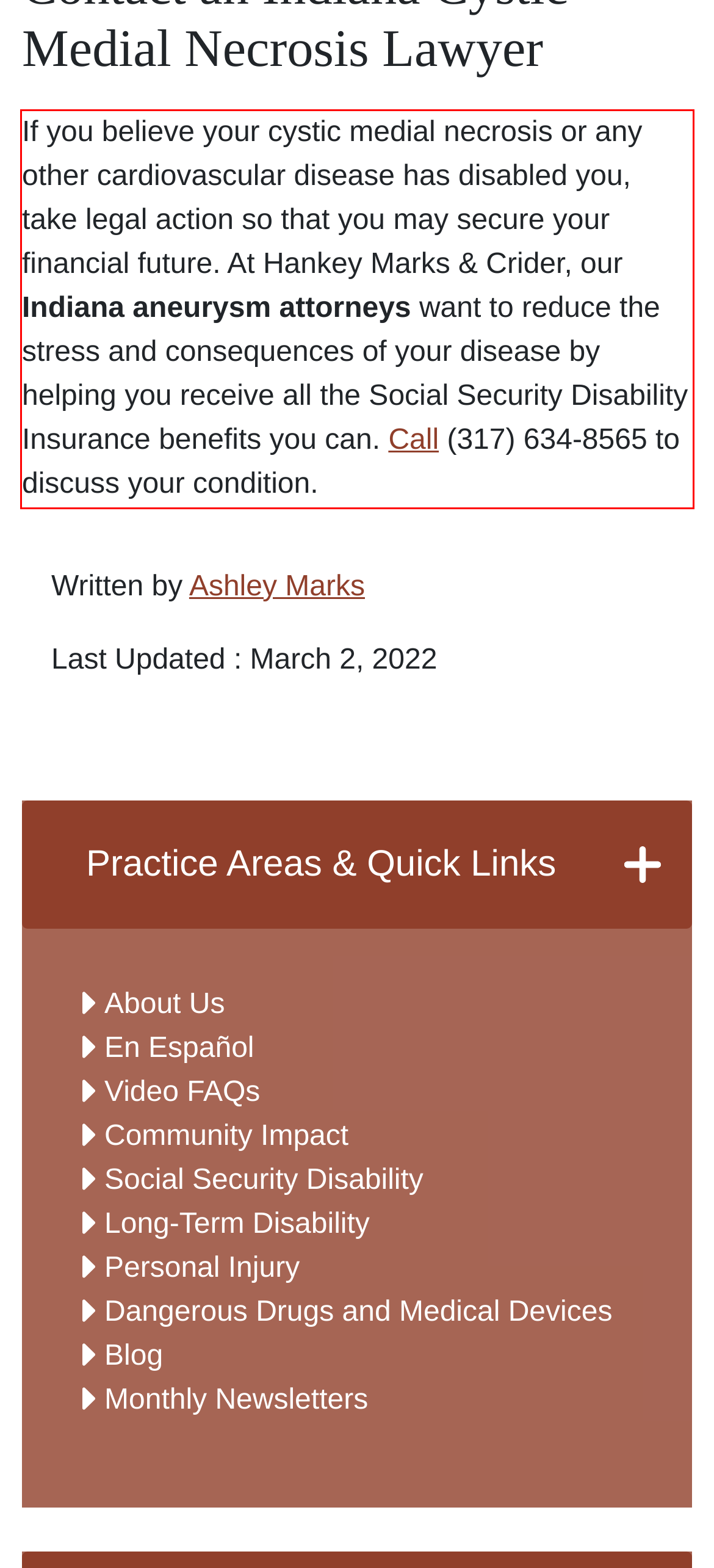Given the screenshot of a webpage, identify the red rectangle bounding box and recognize the text content inside it, generating the extracted text.

If you believe your cystic medial necrosis or any other cardiovascular disease has disabled you, take legal action so that you may secure your financial future. At Hankey Marks & Crider, our Indiana aneurysm attorneys want to reduce the stress and consequences of your disease by helping you receive all the Social Security Disability Insurance benefits you can. Call (317) 634-8565 to discuss your condition.